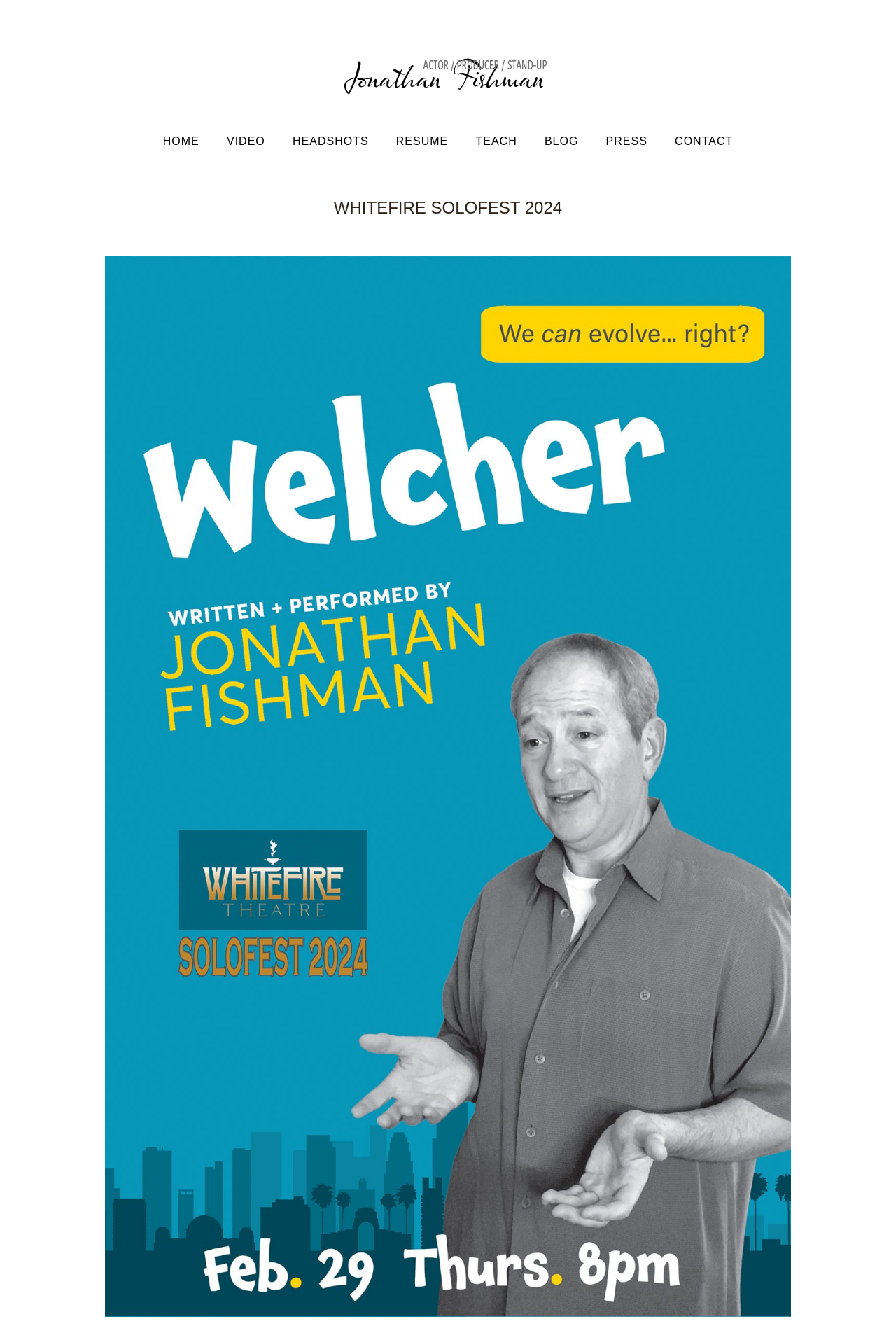What is the name of the actor?
From the image, respond with a single word or phrase.

Jonathan Fishman